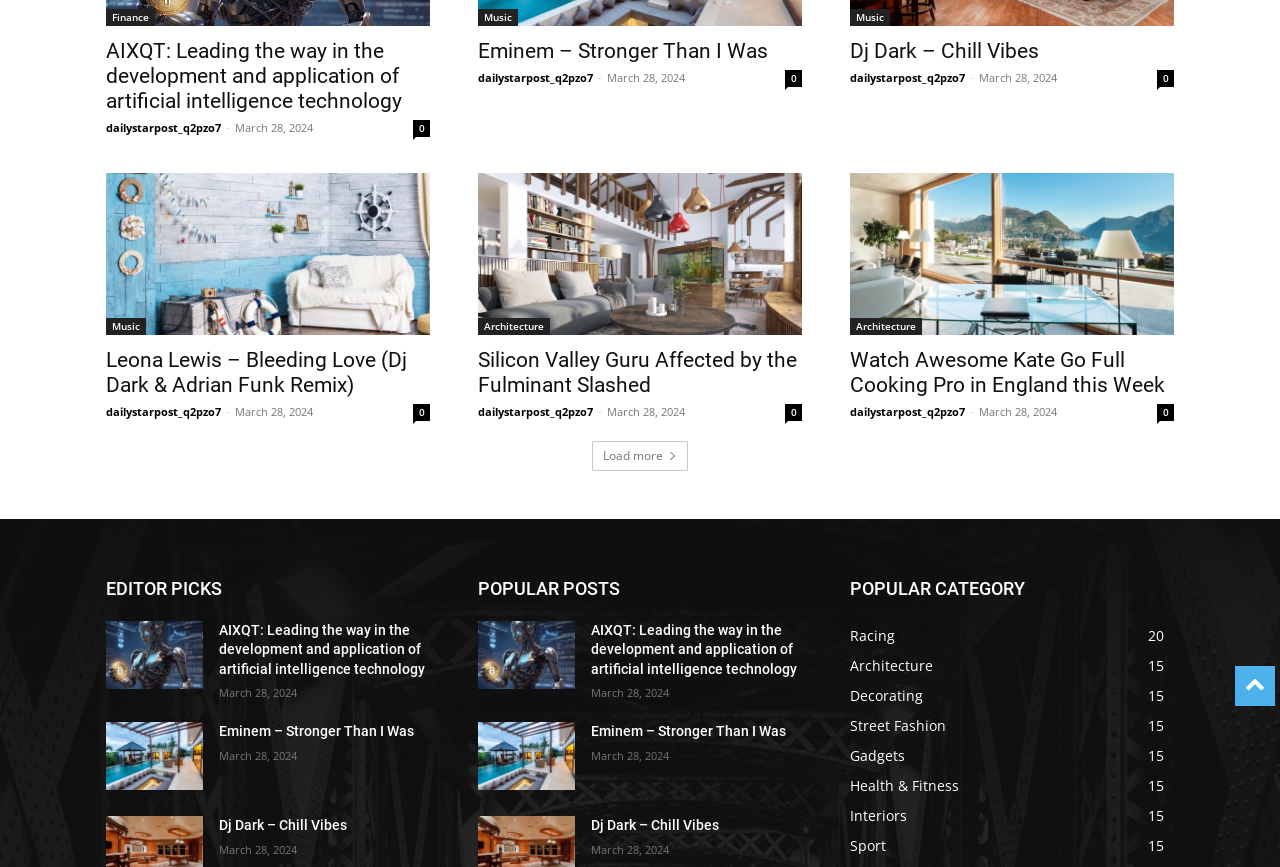Extract the bounding box coordinates of the UI element described by: "Dj Dark – Chill Vibes". The coordinates should include four float numbers ranging from 0 to 1, e.g., [left, top, right, bottom].

[0.462, 0.943, 0.562, 0.961]